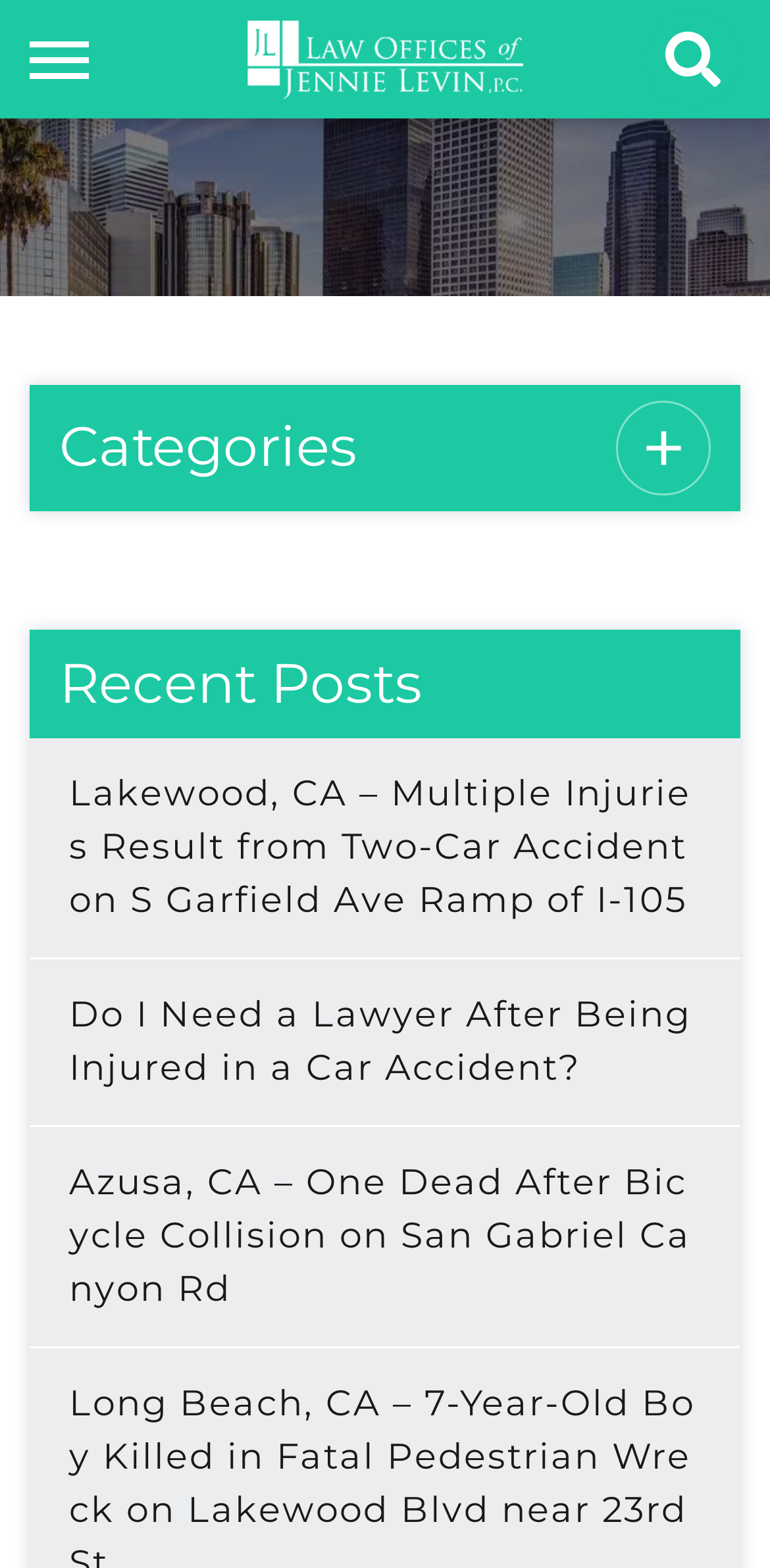What is the topic of the second recent post?
Based on the image, answer the question with as much detail as possible.

The second recent post is titled 'Do I Need a Lawyer After Being Injured in a Car Accident?', which suggests that the topic of the post is related to car accidents.